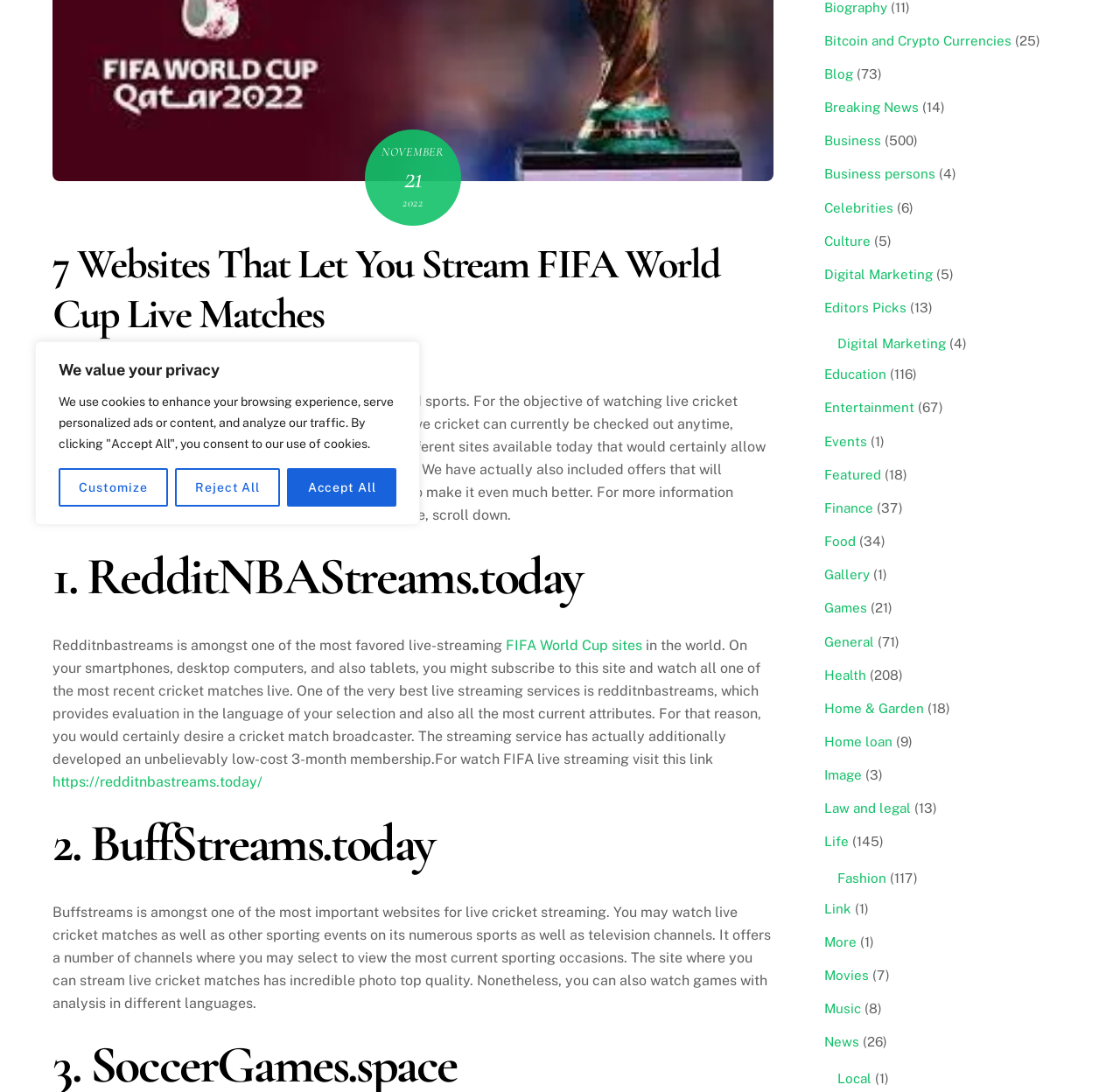Determine the bounding box coordinates of the UI element described by: "Life".

[0.736, 0.764, 0.758, 0.778]